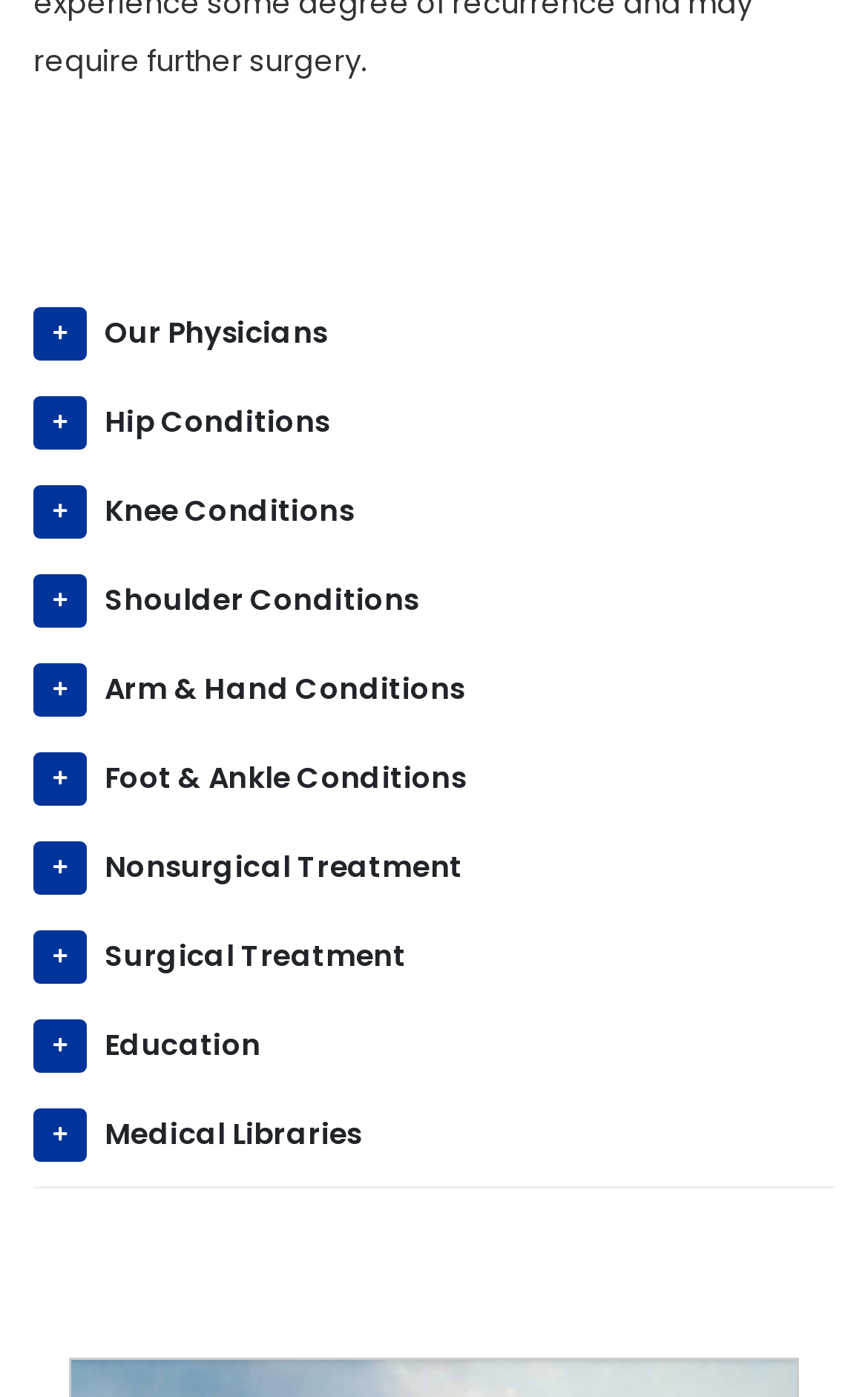Give a one-word or short phrase answer to the question: 
What are the conditions treated by the physicians?

Hip, Knee, Shoulder, etc.